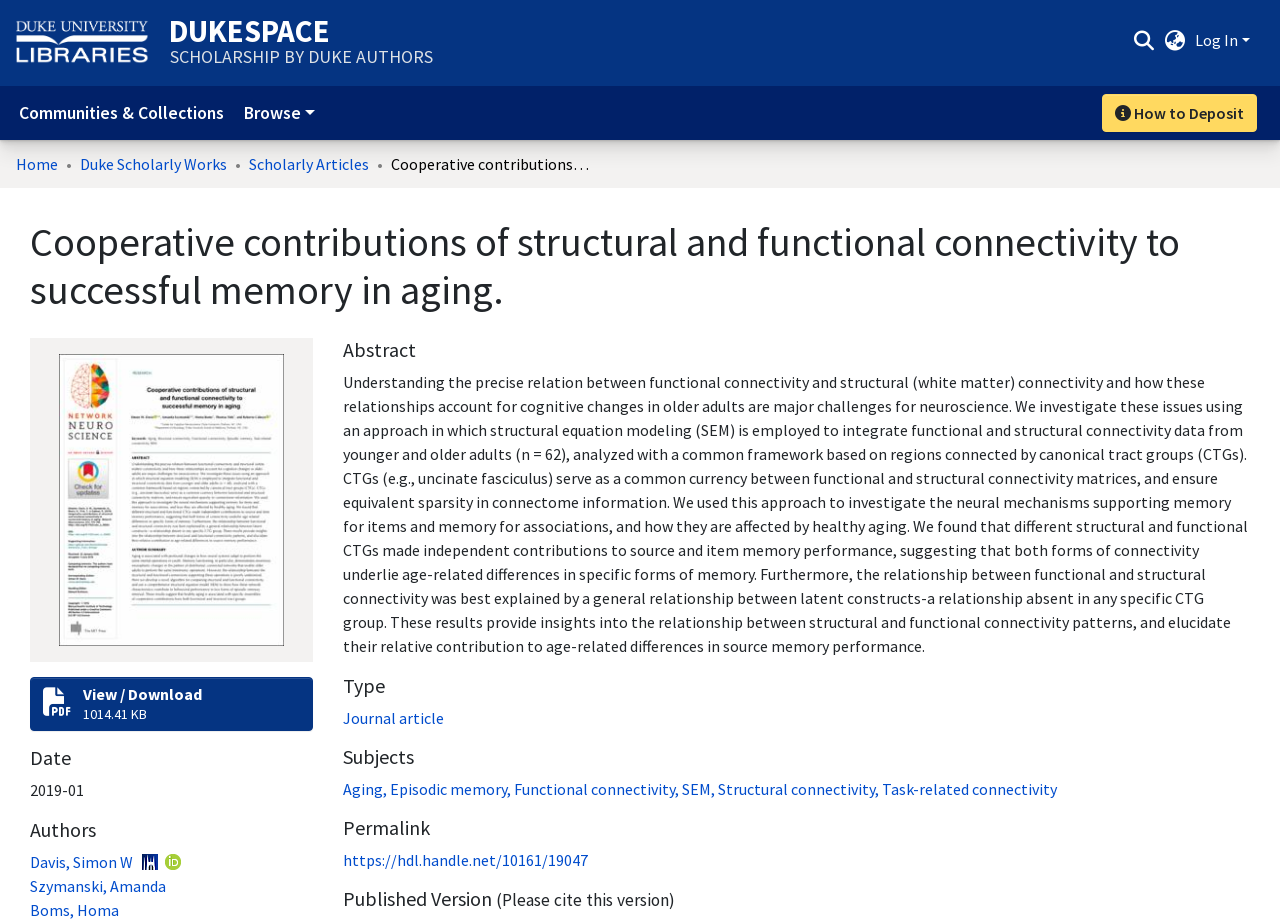Predict the bounding box coordinates of the area that should be clicked to accomplish the following instruction: "Browse communities and collections". The bounding box coordinates should consist of four float numbers between 0 and 1, i.e., [left, top, right, bottom].

[0.005, 0.095, 0.184, 0.15]